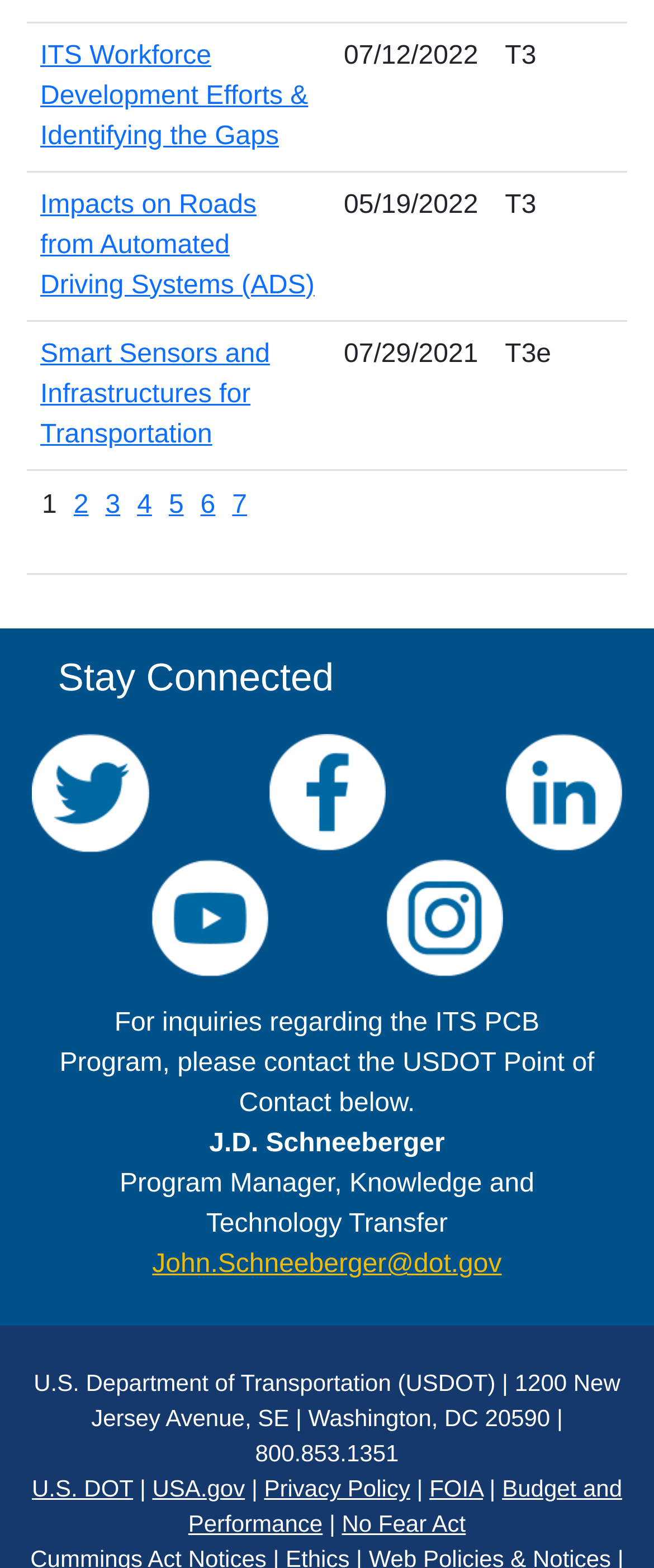What is the title of the first gridcell in the first row? Using the information from the screenshot, answer with a single word or phrase.

ITS Workforce Development Efforts & Identifying the Gaps